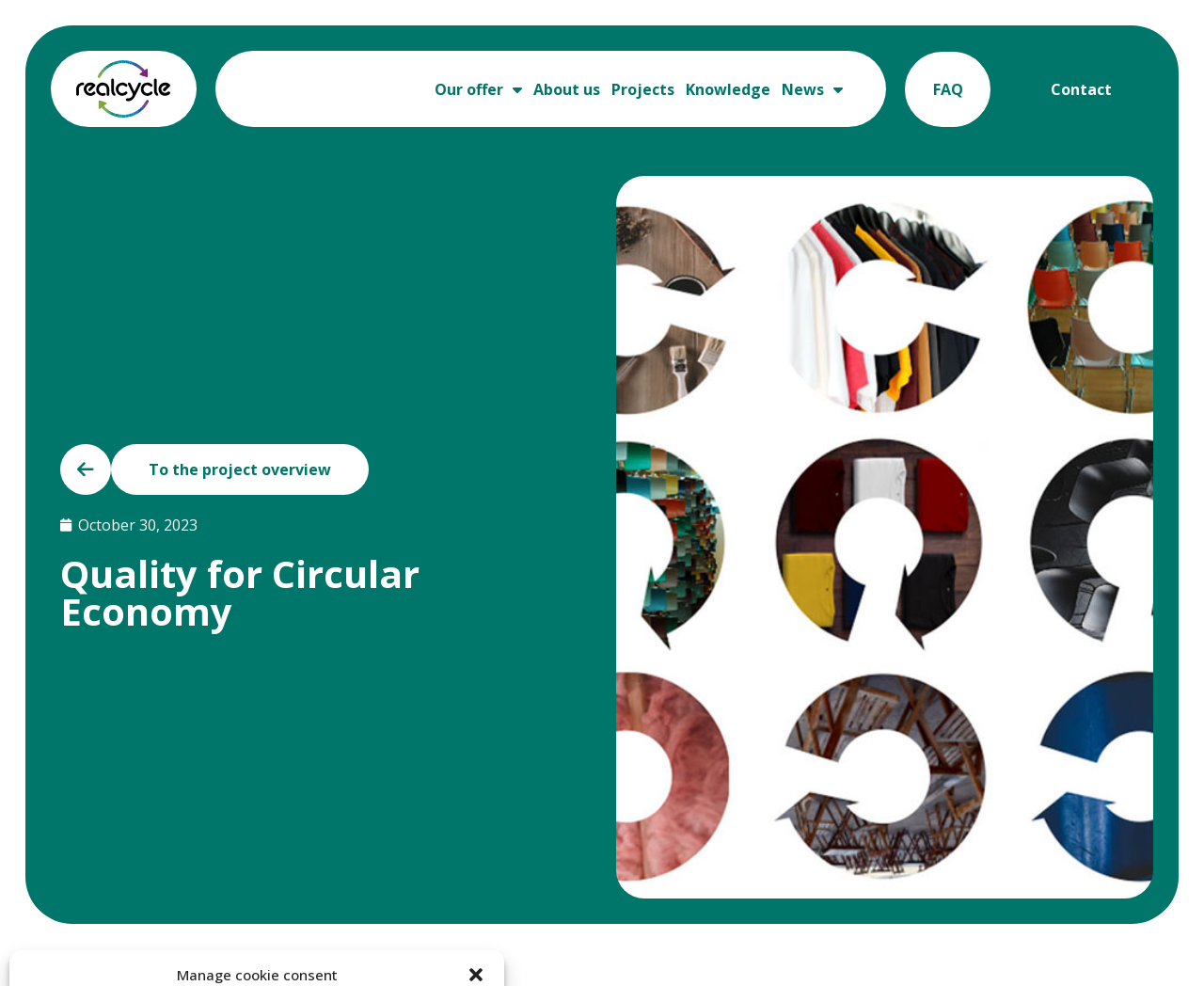Determine the bounding box coordinates for the area that needs to be clicked to fulfill this task: "Check the news". The coordinates must be given as four float numbers between 0 and 1, i.e., [left, top, right, bottom].

[0.644, 0.068, 0.705, 0.112]